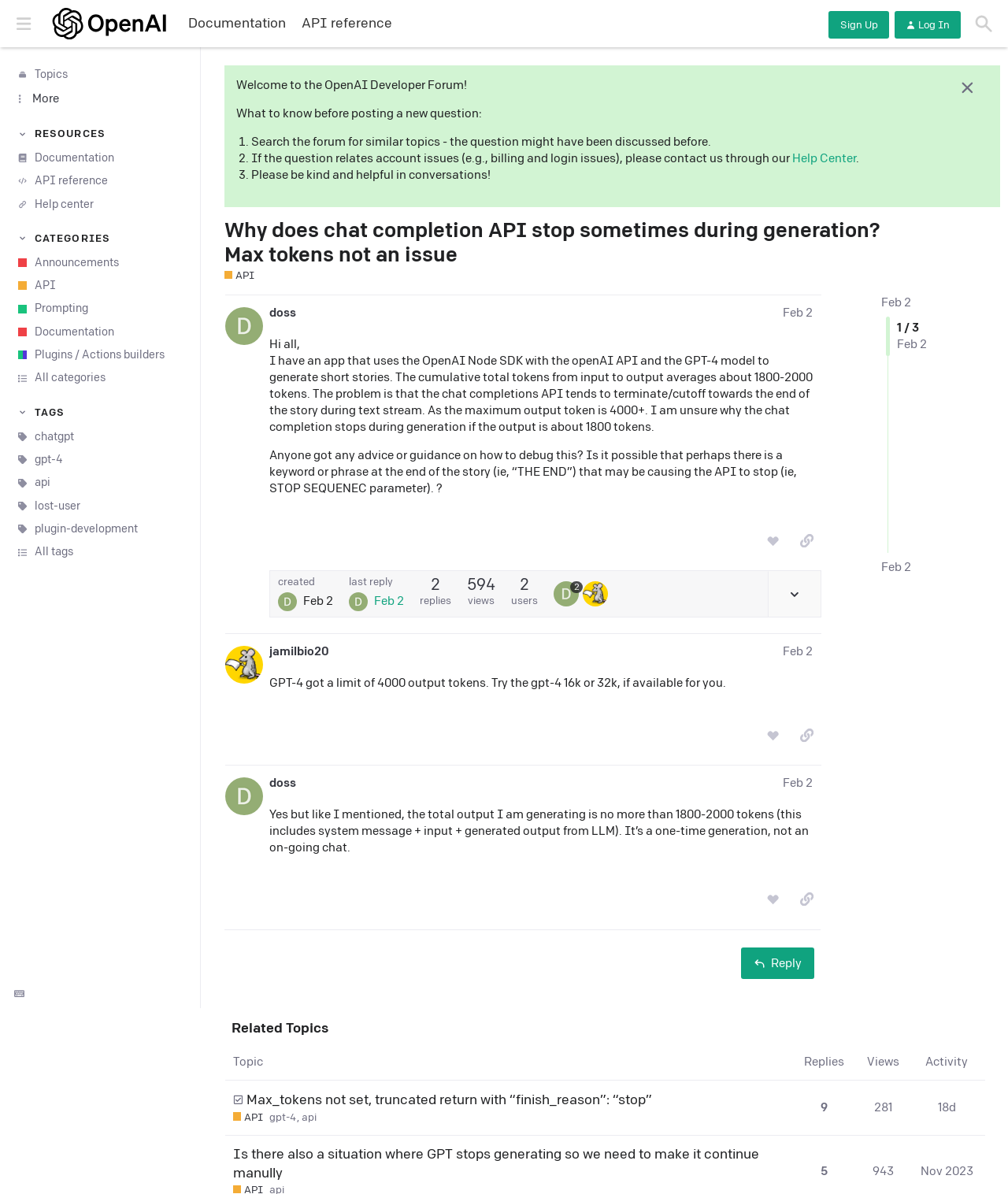Find and generate the main title of the webpage.

Why does chat completion API stop sometimes during generation? Max tokens not an issue